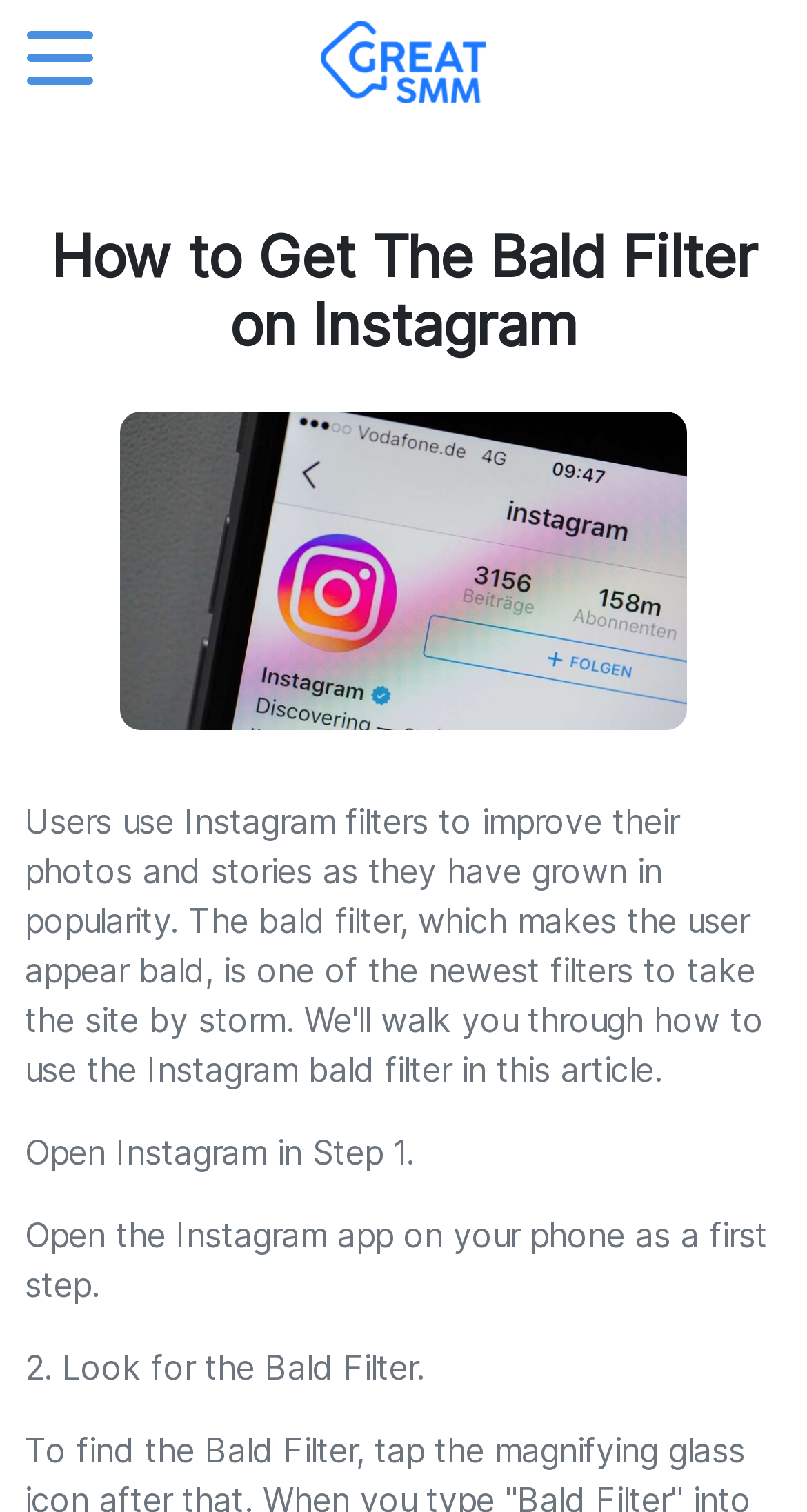Generate the text of the webpage's primary heading.

How to Get The Bald Filter on Instagram